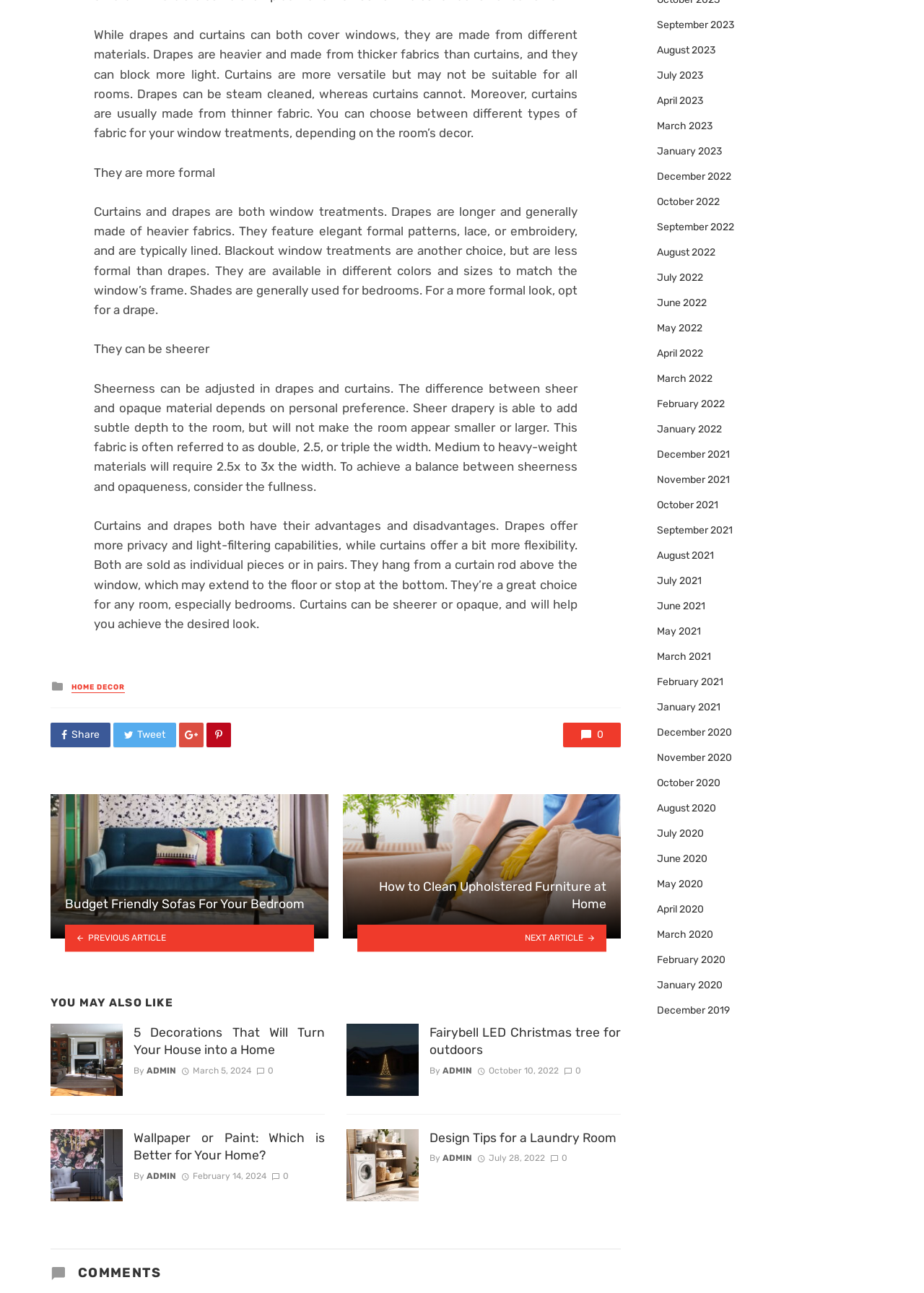What is the date of the article '5 Decorations That Will Turn Your House into a Home'?
Refer to the image and provide a one-word or short phrase answer.

March 5, 2024